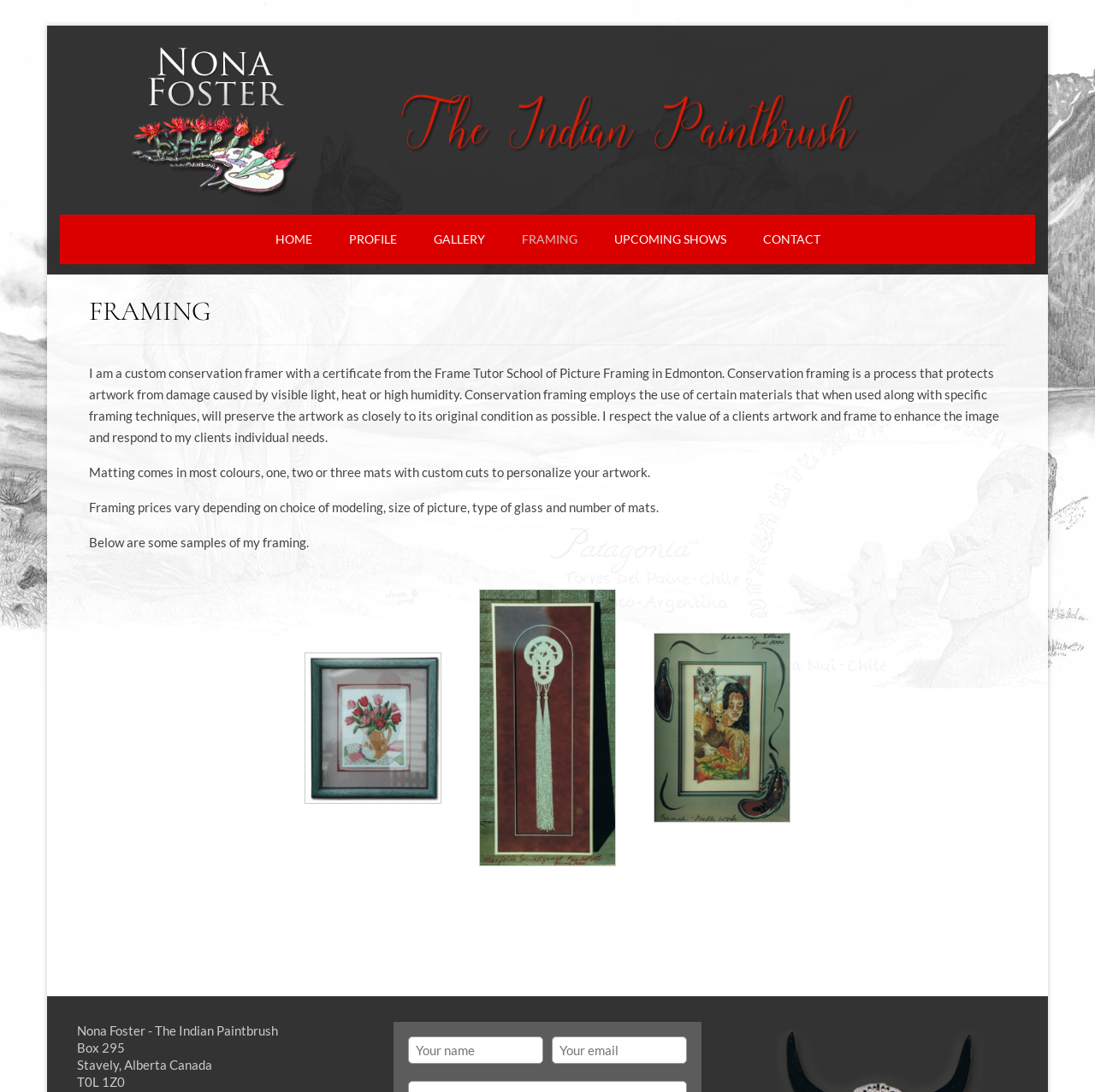What is the artist's name?
Please answer using one word or phrase, based on the screenshot.

Nona Foster